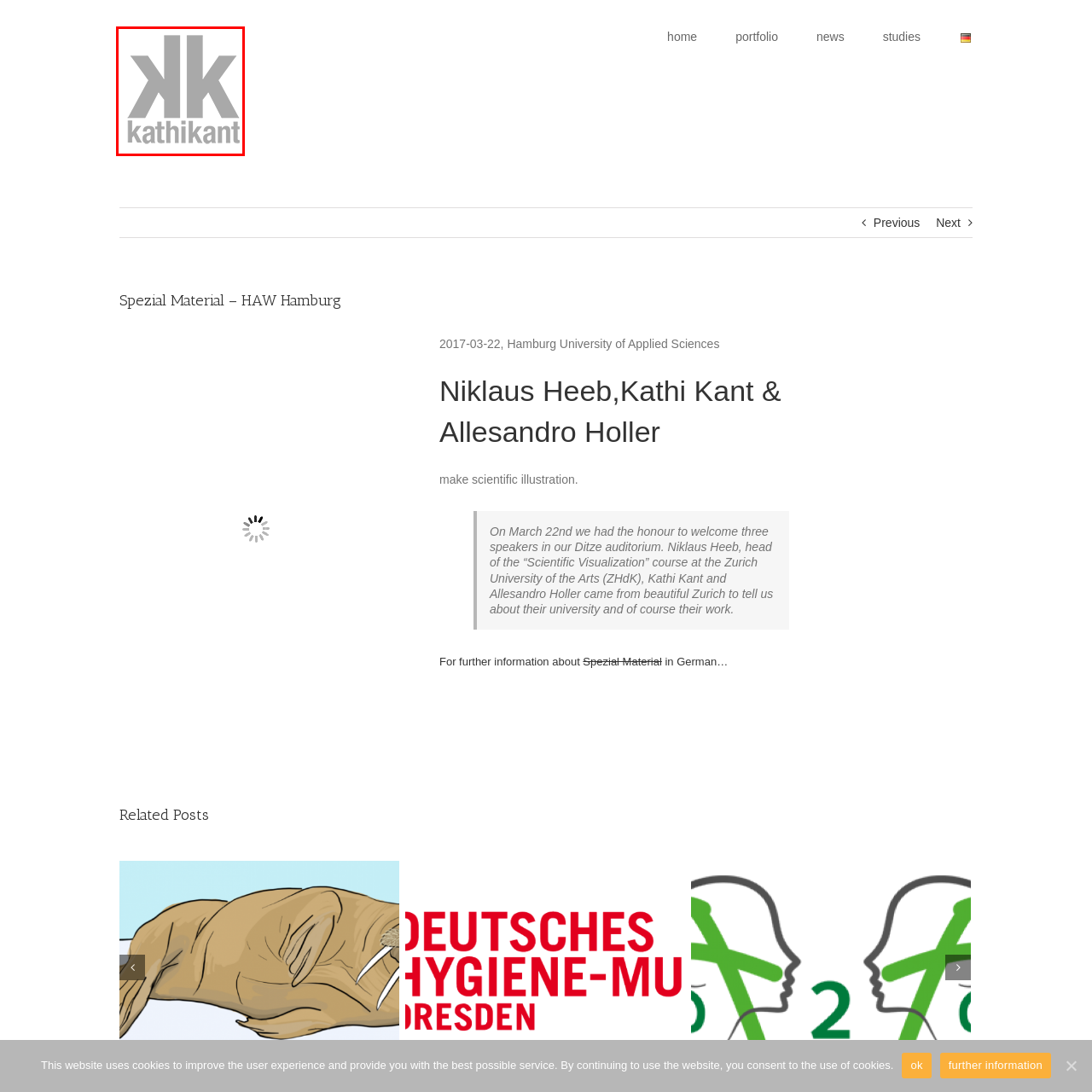Observe the image encased in the red box and deliver an in-depth response to the subsequent question by interpreting the details within the image:
What is the full name written beneath the initials?

The full name 'kathikant' is written in a smaller size beneath the initials 'KK', providing a clear identification of the brand identity.